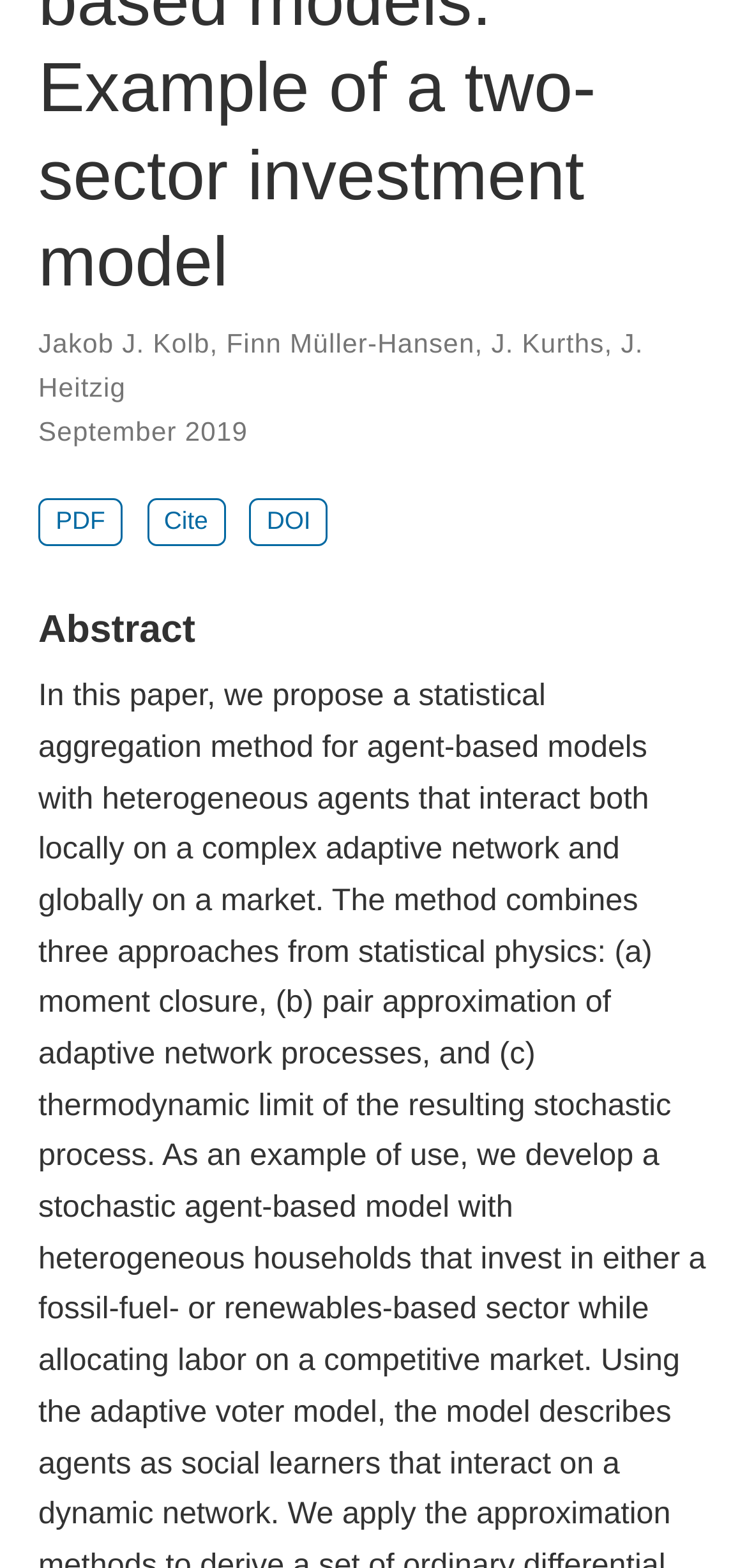From the webpage screenshot, predict the bounding box coordinates (top-left x, top-left y, bottom-right x, bottom-right y) for the UI element described here: PDF

[0.051, 0.318, 0.164, 0.348]